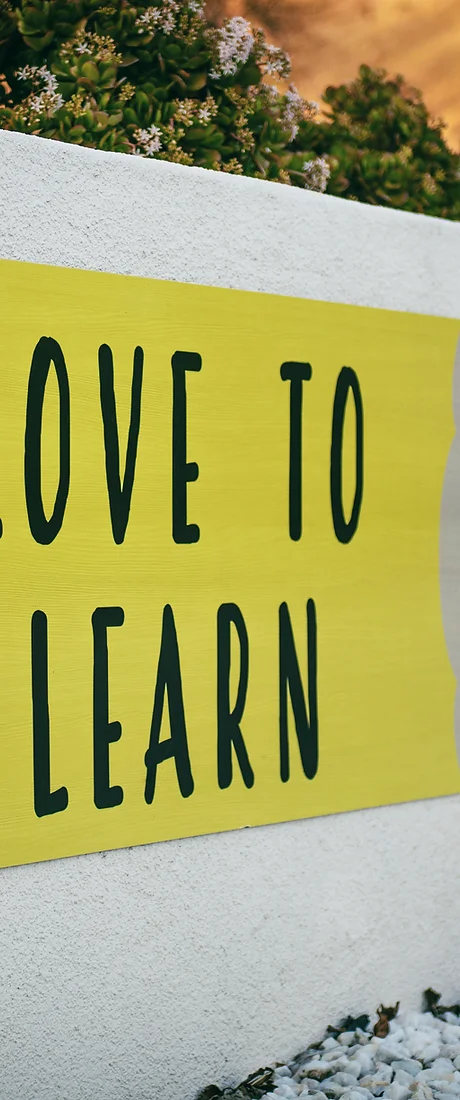What is the background of the image?
Please describe in detail the information shown in the image to answer the question.

The banner is positioned against a clean white wall, with a lush background of greenery, adding to the uplifting atmosphere, which aligns well with themes of educational facilities and programs.